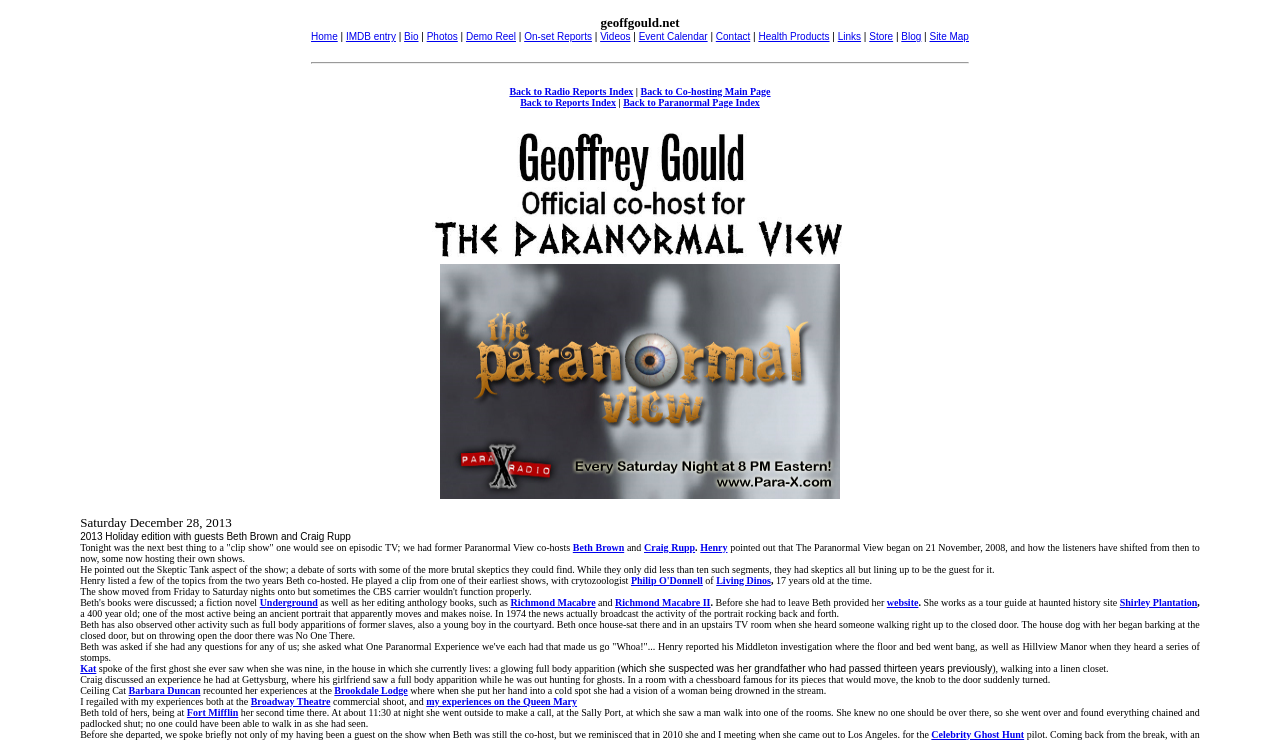Given the webpage screenshot, identify the bounding box of the UI element that matches this description: "Back to Reports Index".

[0.406, 0.131, 0.481, 0.146]